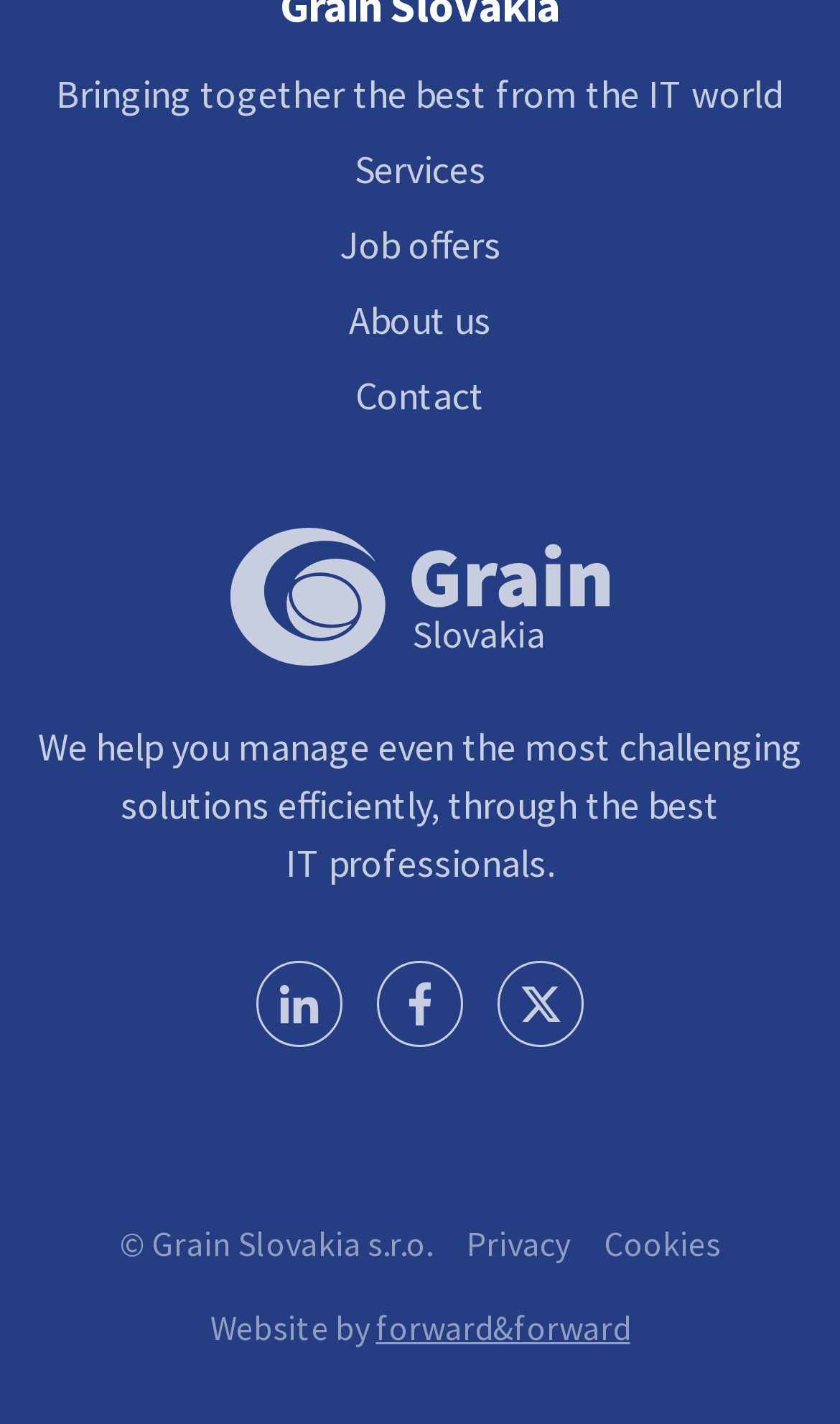From the details in the image, provide a thorough response to the question: How many images are there on the webpage?

There are 4 image elements on the webpage: one large image in the middle, and three small images inside link elements at the bottom.